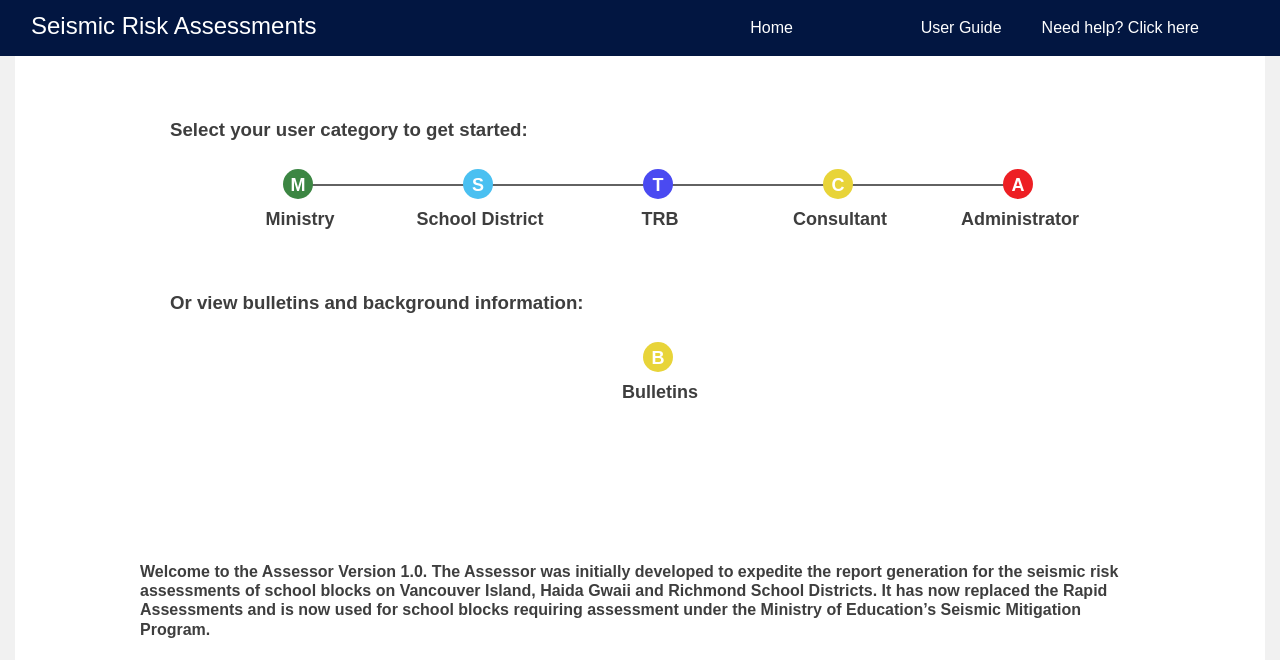What are the user categories to get started?
Based on the image, answer the question with a single word or brief phrase.

Ministry, School District, TRB, Consultant, Administrator